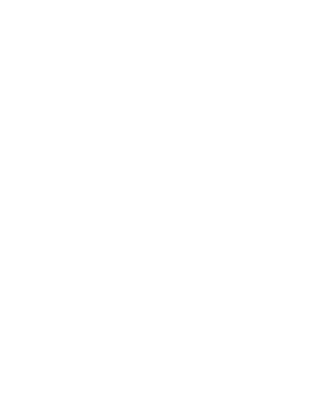What is the price of the learning manual?
Answer the question in as much detail as possible.

The caption explicitly states that the learning manual is 'priced at $9.99', making it an affordable resource for intermediate Spanish learners.